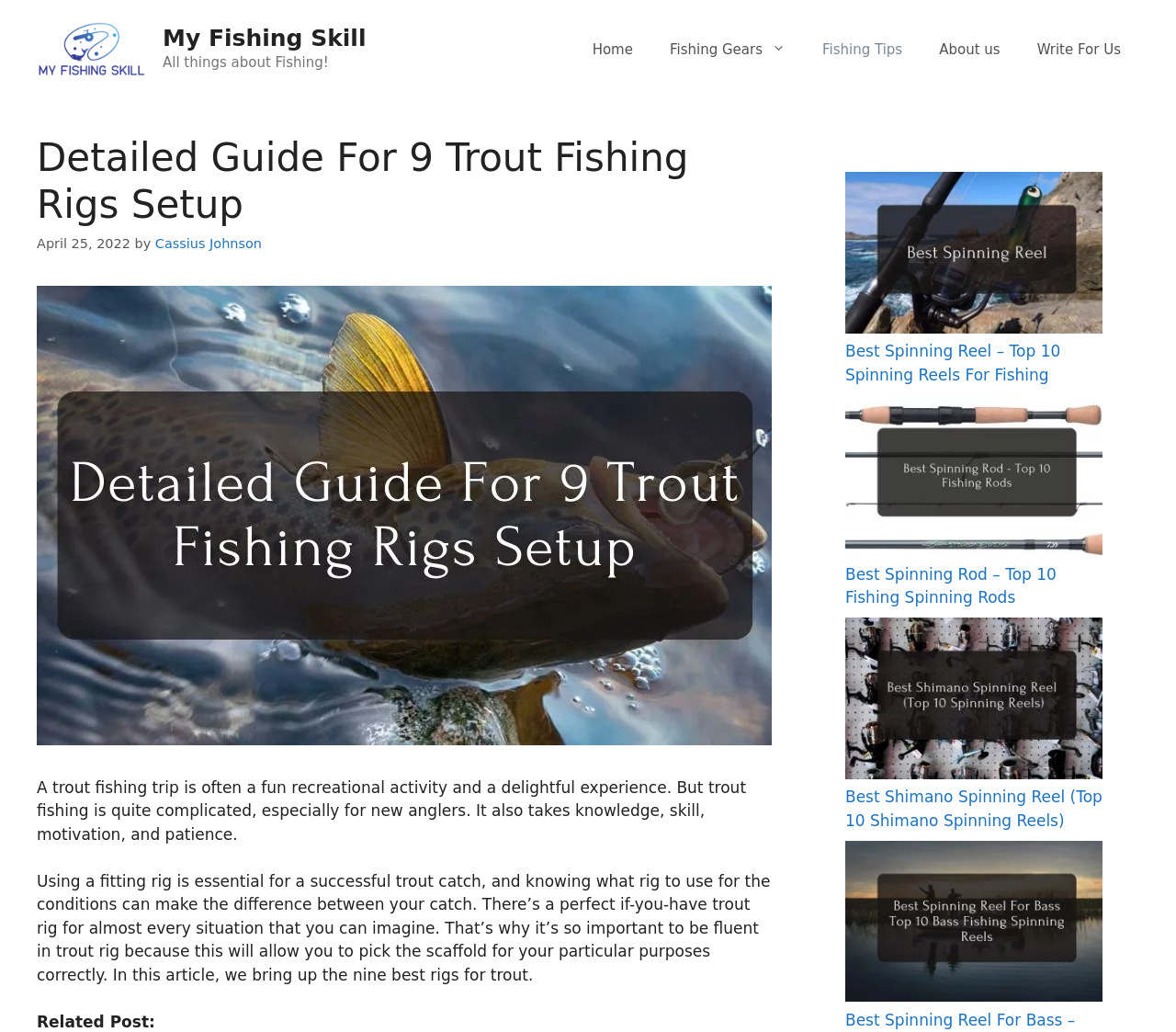Find the headline of the webpage and generate its text content.

Detailed Guide For 9 Trout Fishing Rigs Setup